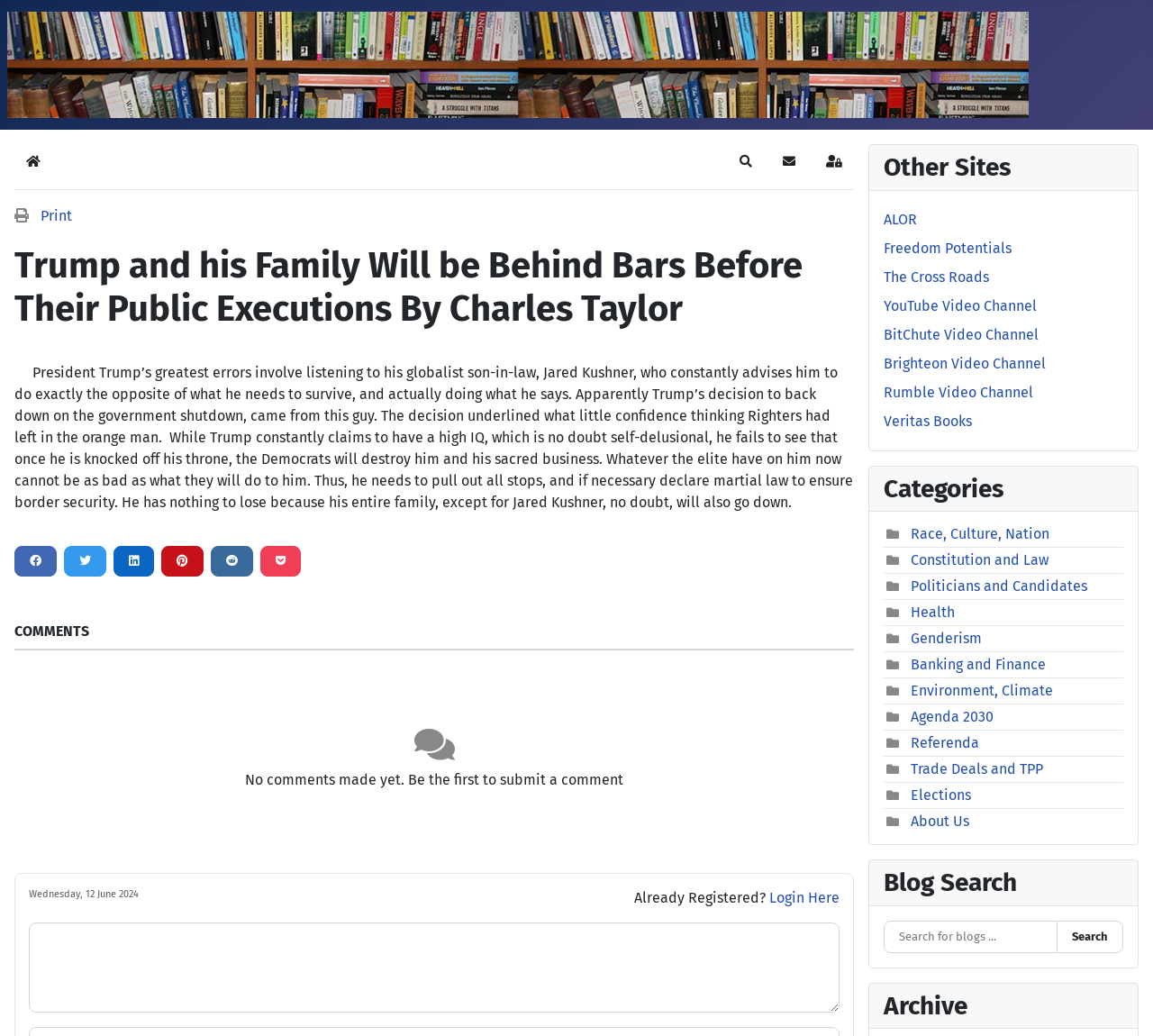Refer to the screenshot and give an in-depth answer to this question: What is the title of the blog post?

I determined the title of the blog post by looking at the heading element with the text 'Trump and his Family Will be Behind Bars Before Their Public Executions By Charles Taylor' and extracting the main title from it.